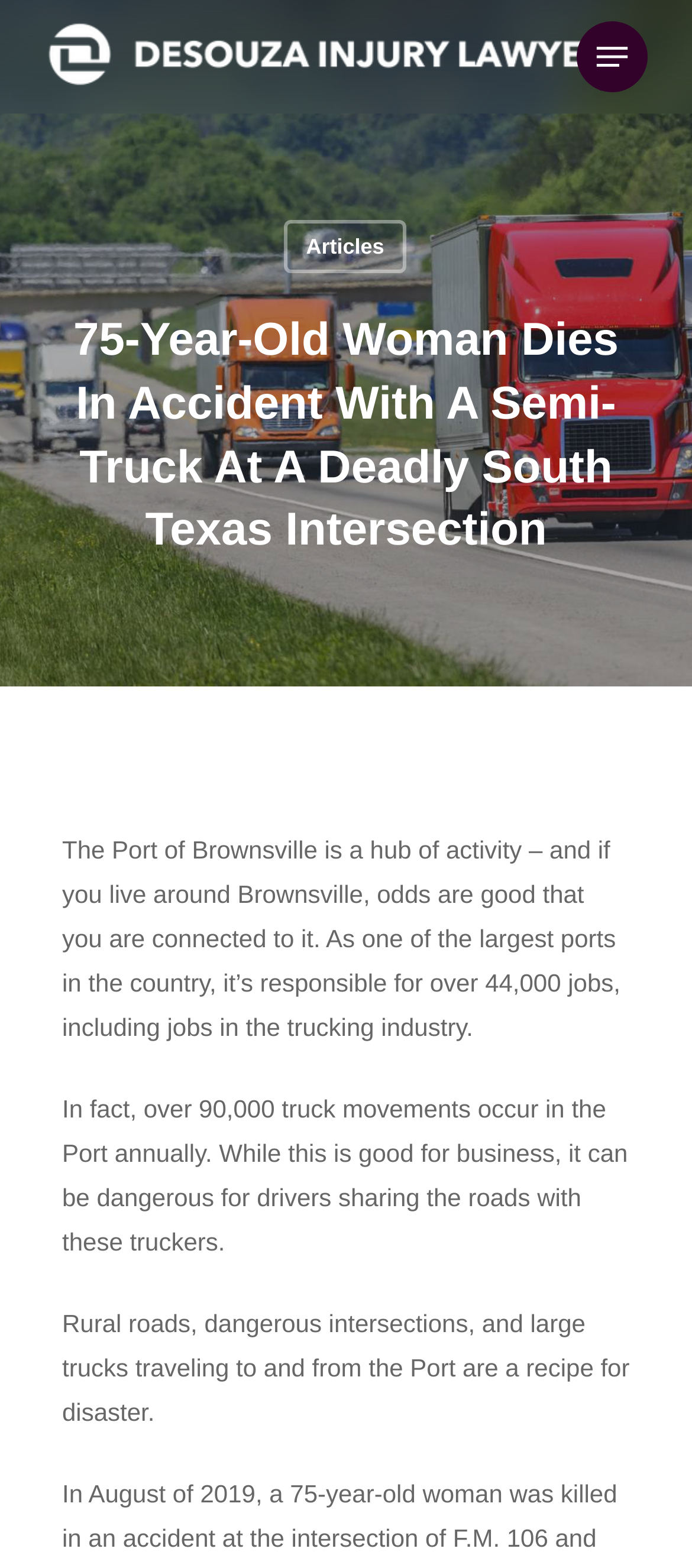Could you please study the image and provide a detailed answer to the question:
What is the annual number of truck movements in the Port?

The annual number of truck movements in the Port is mentioned in the second paragraph of the article, which states that 'In fact, over 90,000 truck movements occur in the Port annually.' This suggests that the port is a busy hub of activity with a large number of truck movements every year.